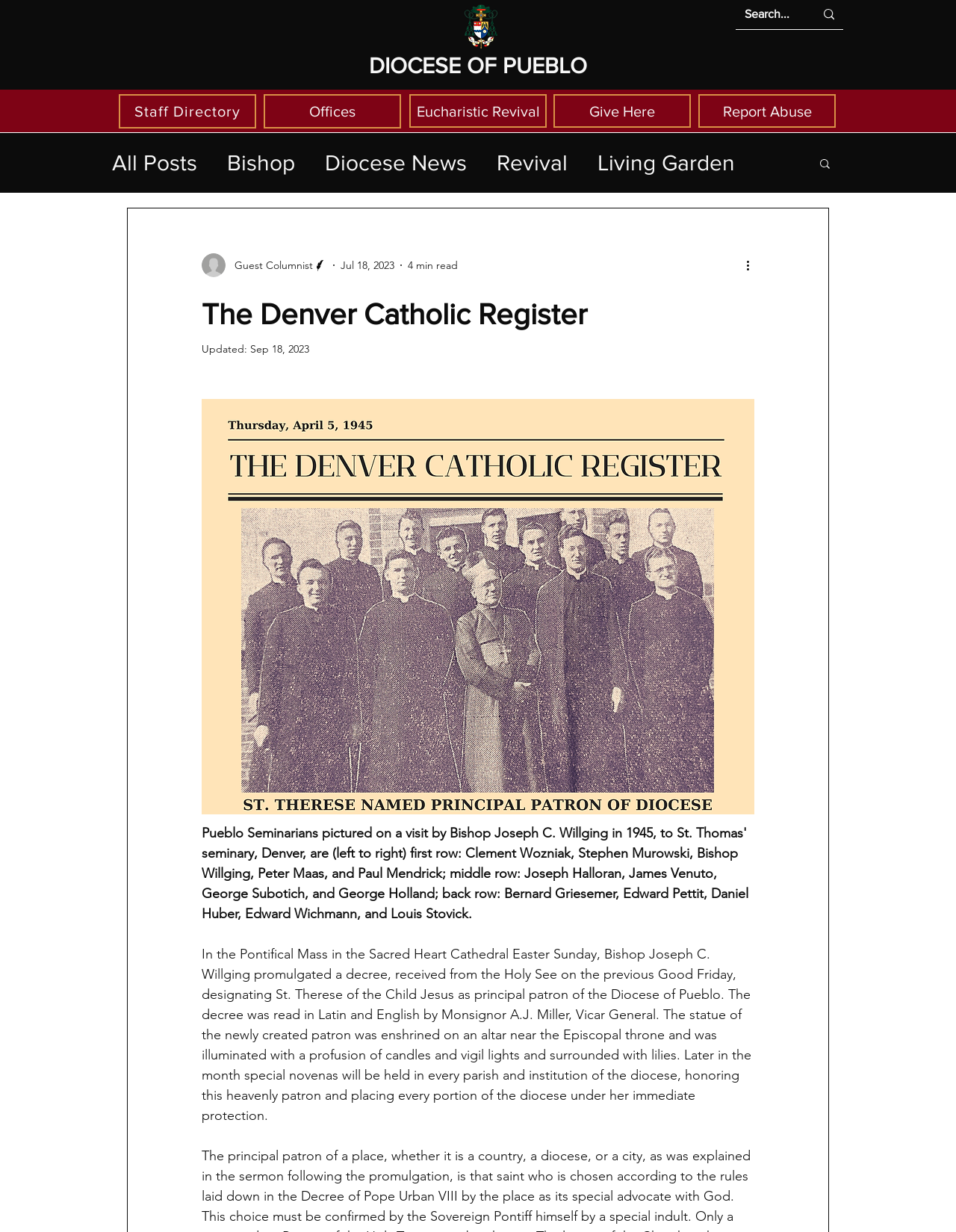Locate the bounding box coordinates of the element you need to click to accomplish the task described by this instruction: "Search for something".

[0.77, 0.0, 0.882, 0.024]